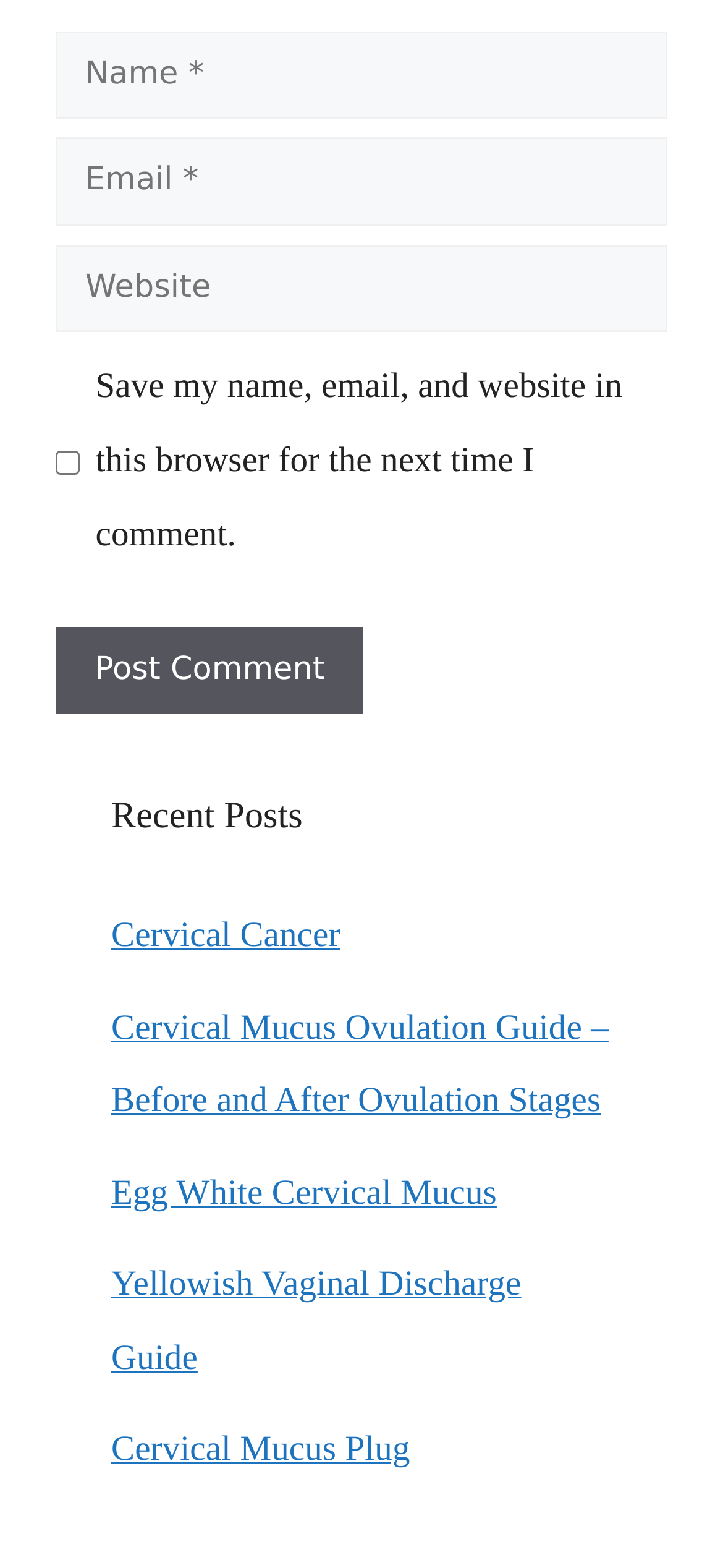Answer with a single word or phrase: 
What is the topic of the recent posts?

Cervical Cancer